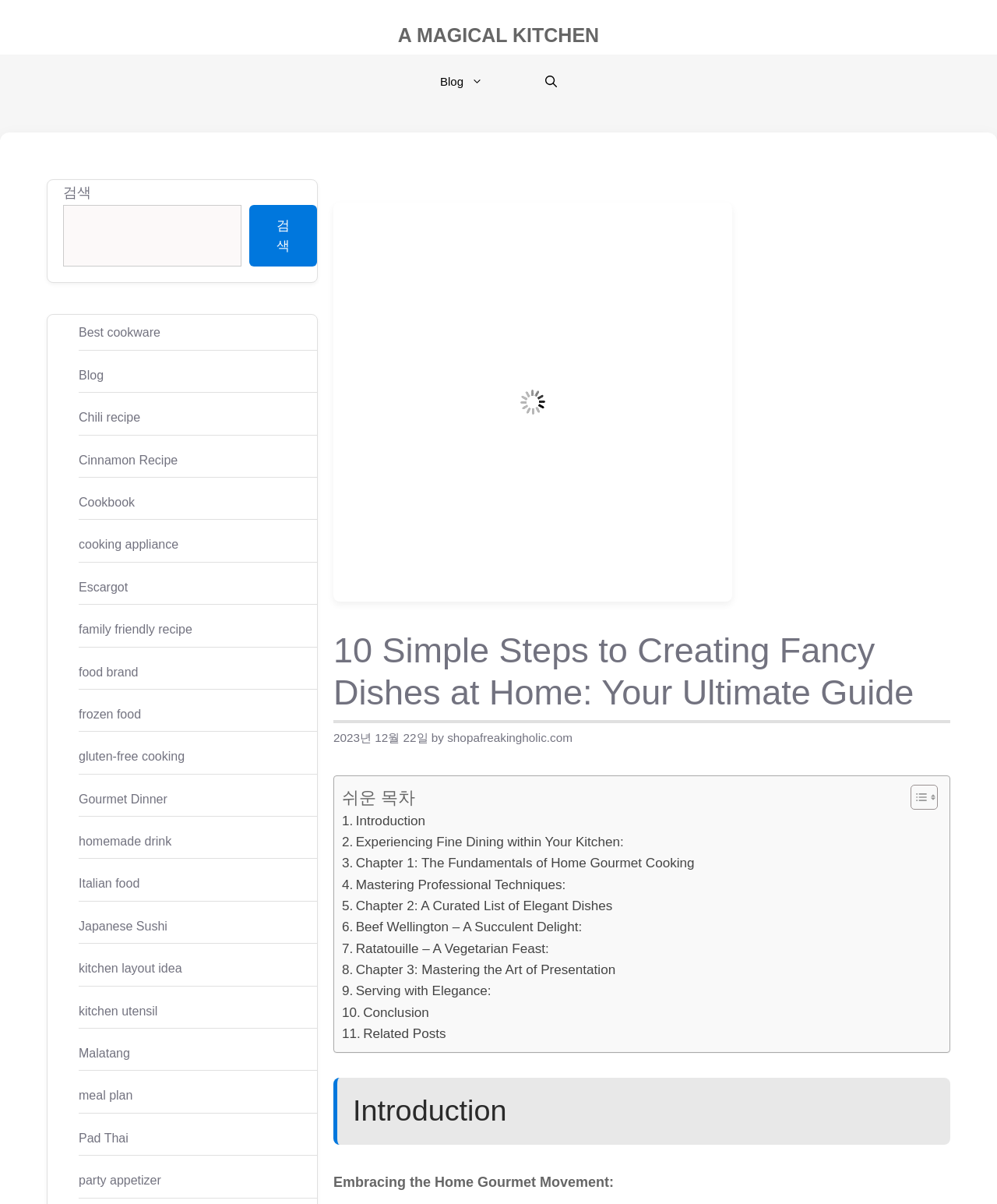Describe all the visual and textual components of the webpage comprehensively.

This webpage is a comprehensive guide to creating fancy dishes at home, with a focus on transforming one's kitchen into a personal gourmet restaurant. At the top of the page, there is a banner with the site's name, "A MAGICAL KITCHEN", and a primary navigation menu with a link to the blog and a search button. 

Below the navigation menu, there is a large image with a caption "Unleashing Your Inner Gourmet: Fancy Dishes You Can Create in Your Home Kitchen". To the right of the image, there is a header section with the title "10 Simple Steps to Creating Fancy Dishes at Home: Your Ultimate Guide", along with the date "2023년 12월 22일" and the author's name "shopafreakingholic.com".

The main content of the page is organized into a table of contents, with links to different sections of the guide, including the introduction, chapters on home gourmet cooking, mastering professional techniques, and serving with elegance. Each section has a brief description and a link to read more.

To the right of the main content, there is a complementary section with a search bar and a list of links to related topics, including cookware, recipes, and kitchen utensils. The search bar allows users to search for specific topics or keywords.

At the bottom of the page, there is a heading "Introduction" followed by a brief paragraph of text that introduces the concept of embracing the home gourmet movement.